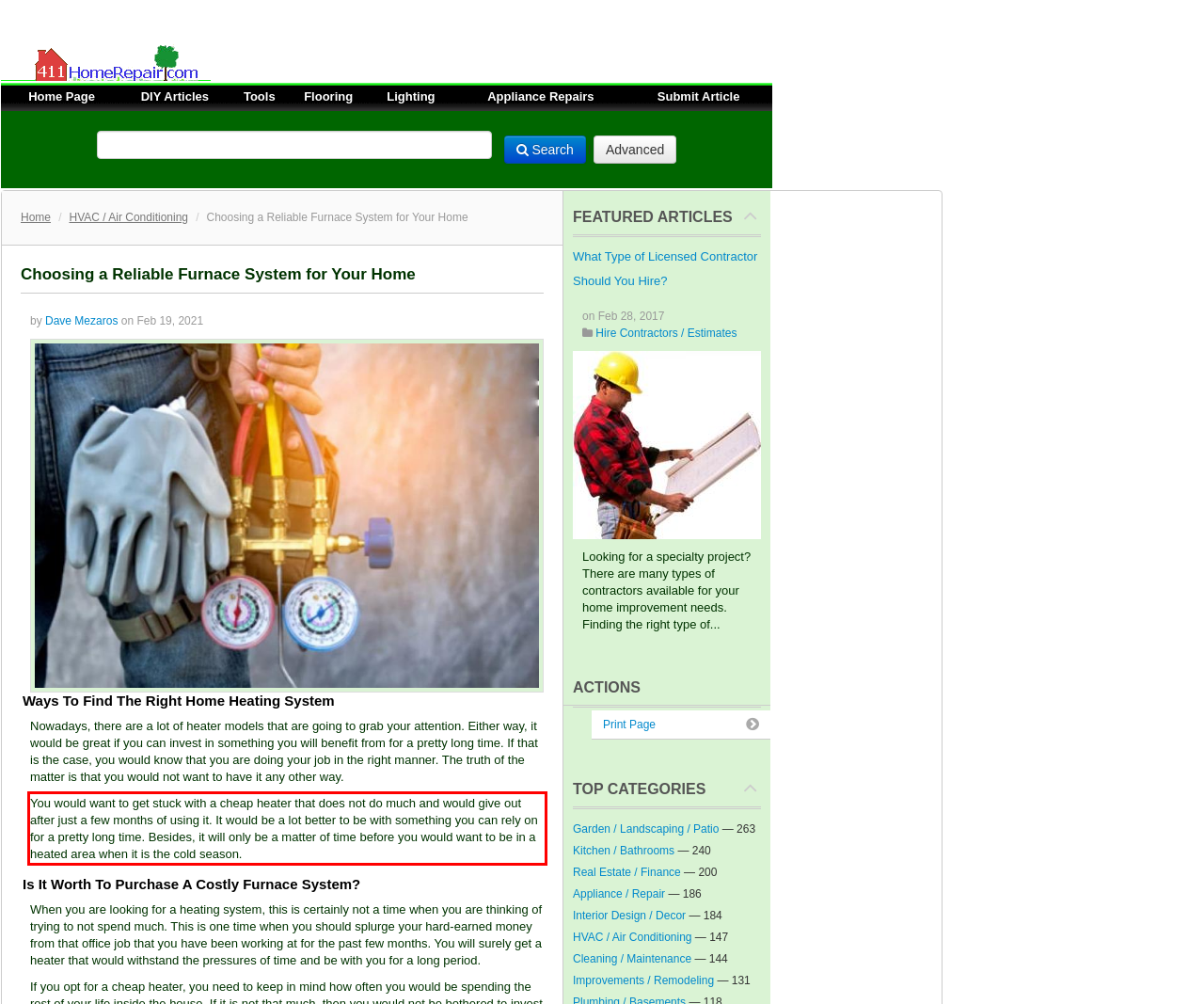Identify the text inside the red bounding box on the provided webpage screenshot by performing OCR.

You would want to get stuck with a cheap heater that does not do much and would give out after just a few months of using it. It would be a lot better to be with something you can rely on for a pretty long time. Besides, it will only be a matter of time before you would want to be in a heated area when it is the cold season.